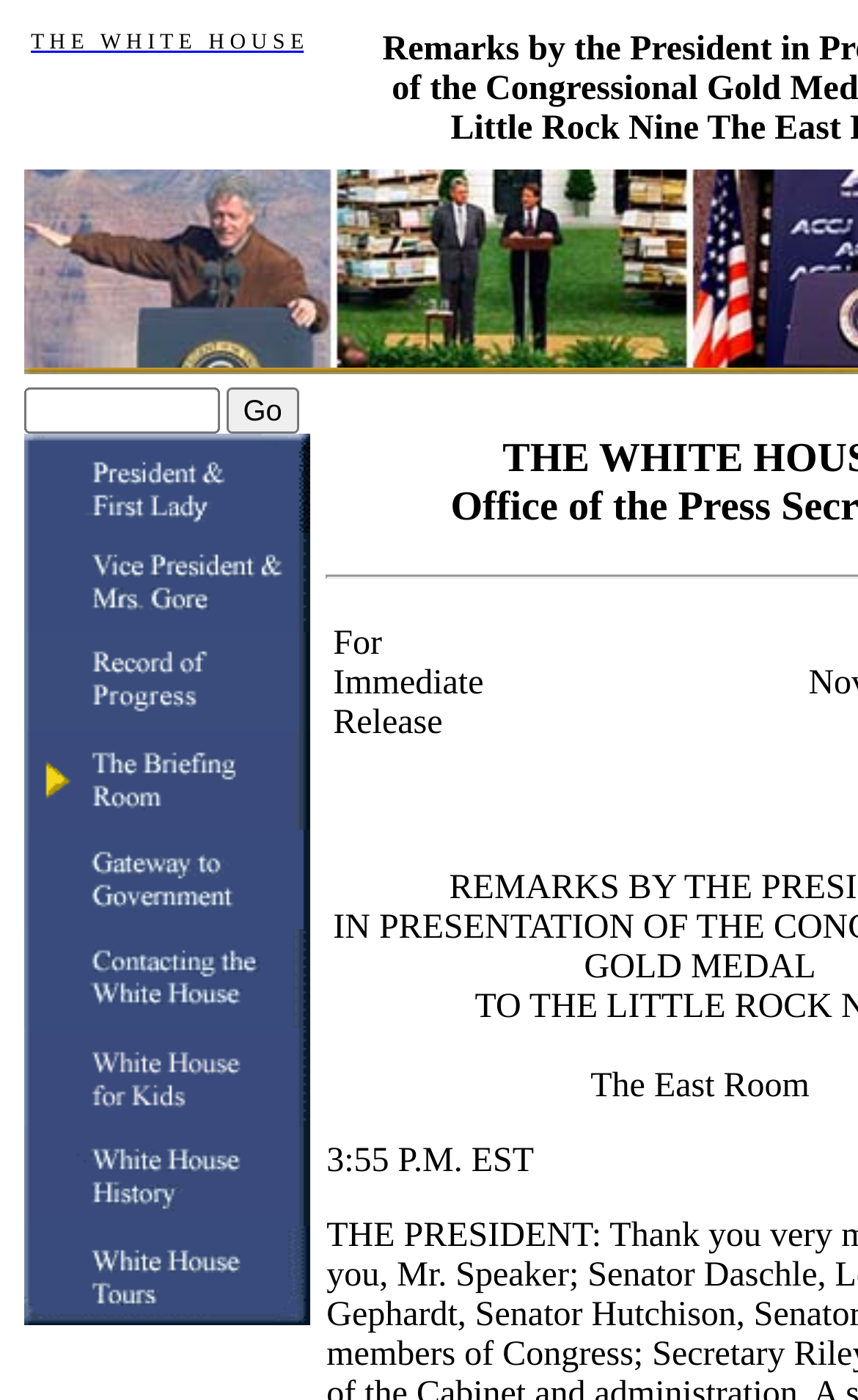Pinpoint the bounding box coordinates of the element you need to click to execute the following instruction: "Click the 'Go' button". The bounding box should be represented by four float numbers between 0 and 1, in the format [left, top, right, bottom].

[0.263, 0.277, 0.349, 0.31]